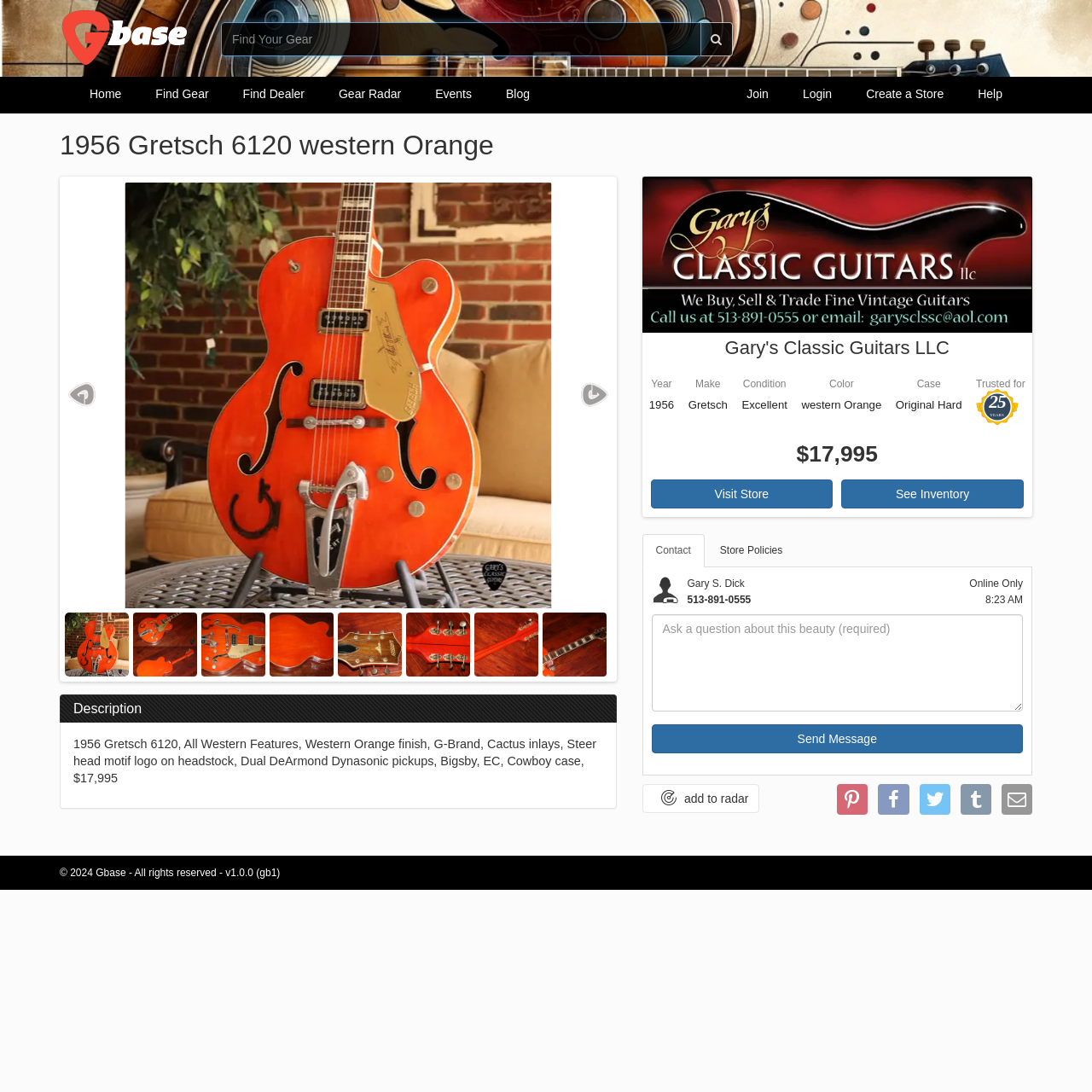From the image, can you give a detailed response to the question below:
What is the color of the guitar?

I found the answer by looking at the 'Color' section of the guitar's description, which is located below the guitar's images. The 'Color' section has a label 'Western Orange', which indicates the color of the guitar.